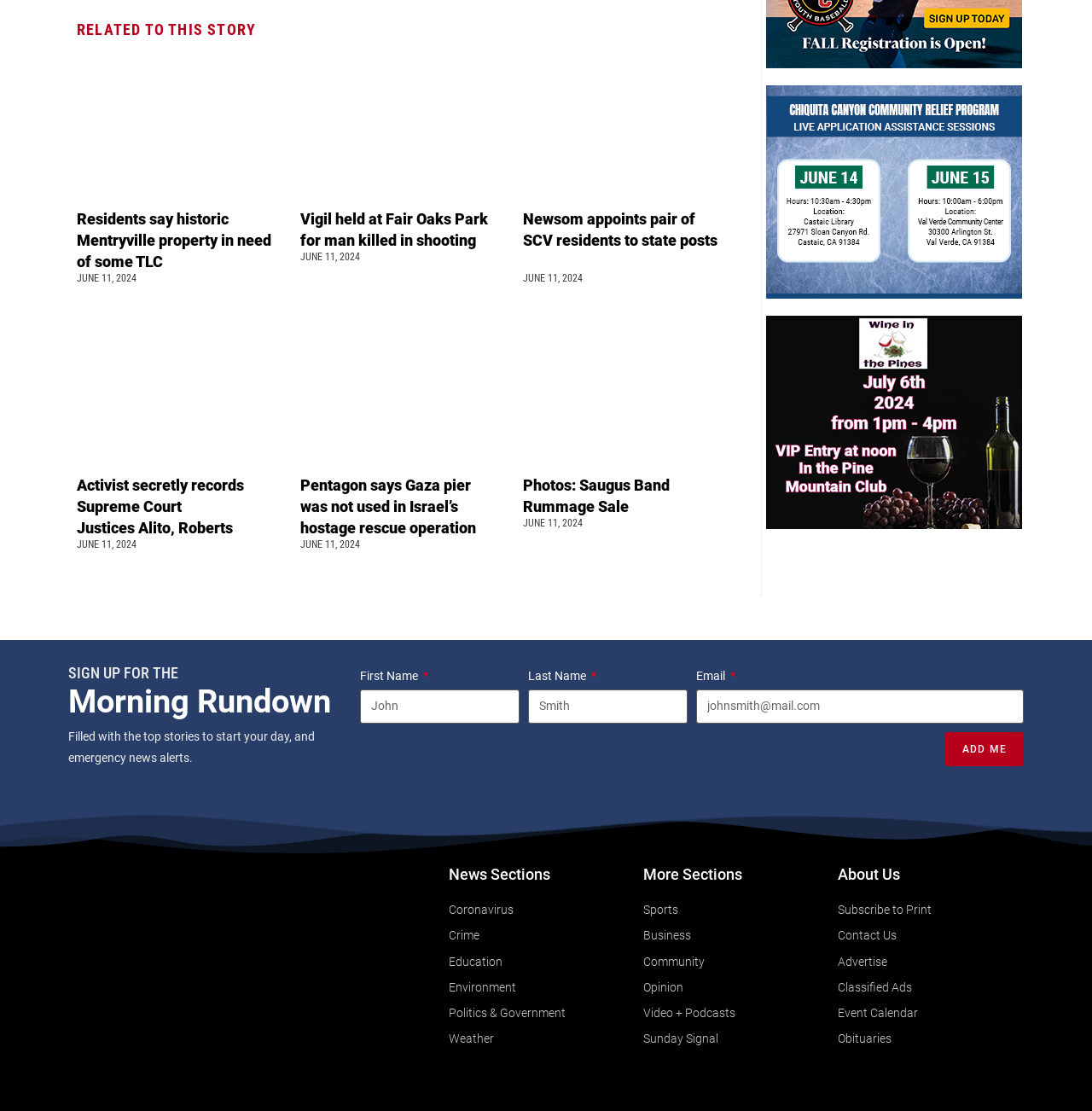Provide a brief response using a word or short phrase to this question:
What categories of news are available on this webpage?

Multiple categories